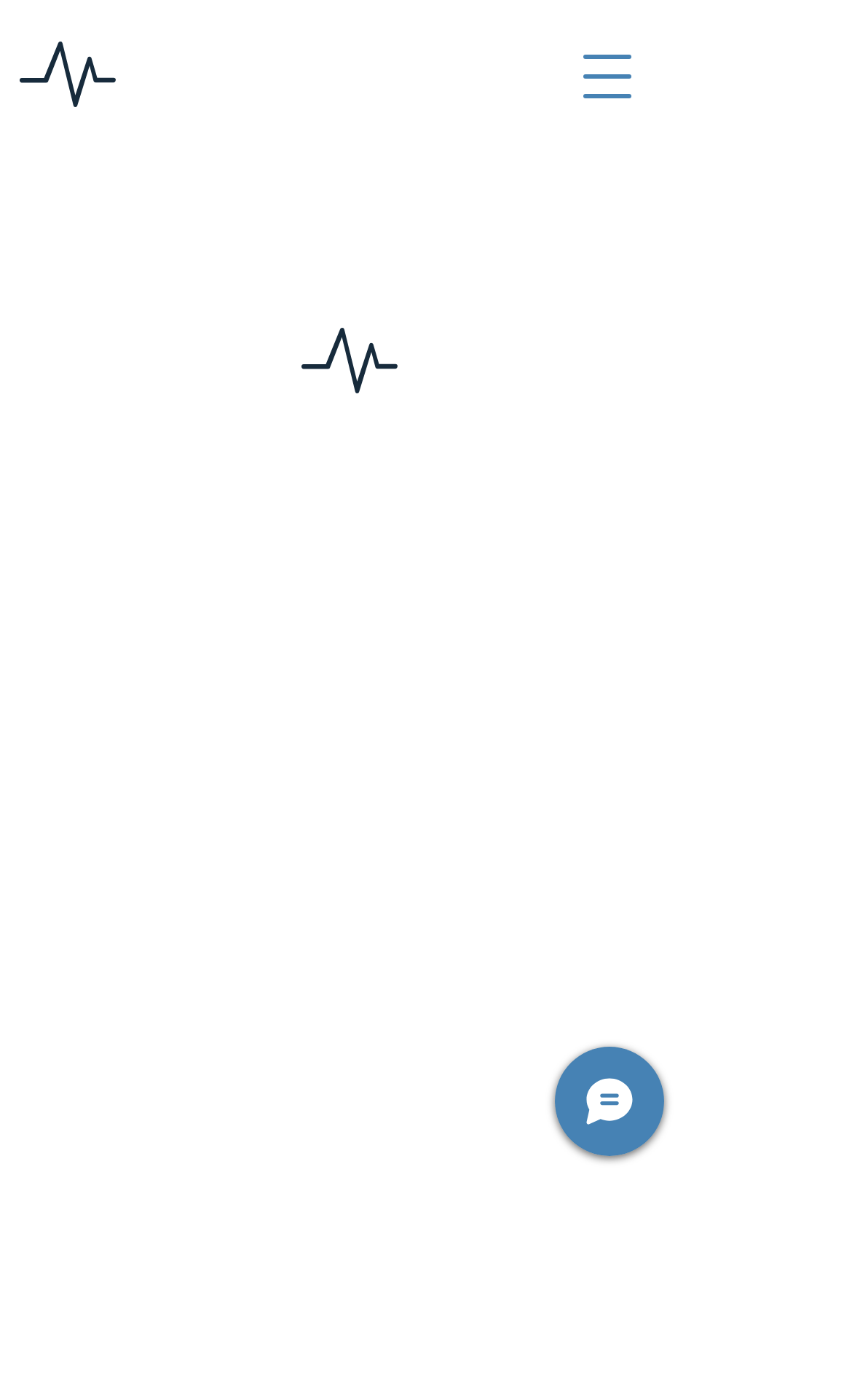Identify the bounding box of the HTML element described as: "alt="Atlantic Pacific Global Logistics"".

None